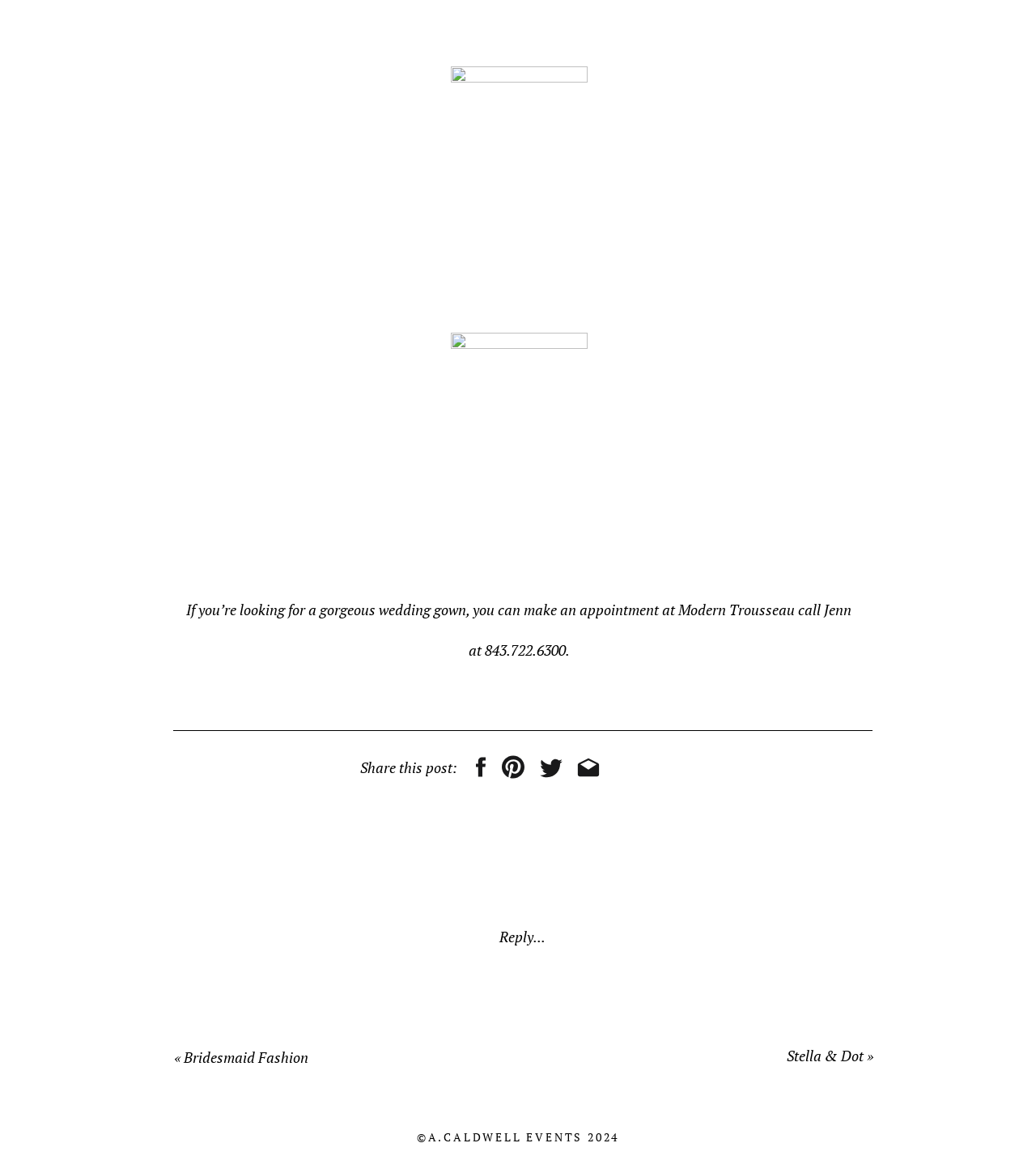Refer to the element description parent_node: Share this post: and identify the corresponding bounding box in the screenshot. Format the coordinates as (top-left x, top-left y, bottom-right x, bottom-right y) with values in the range of 0 to 1.

[0.483, 0.647, 0.508, 0.676]